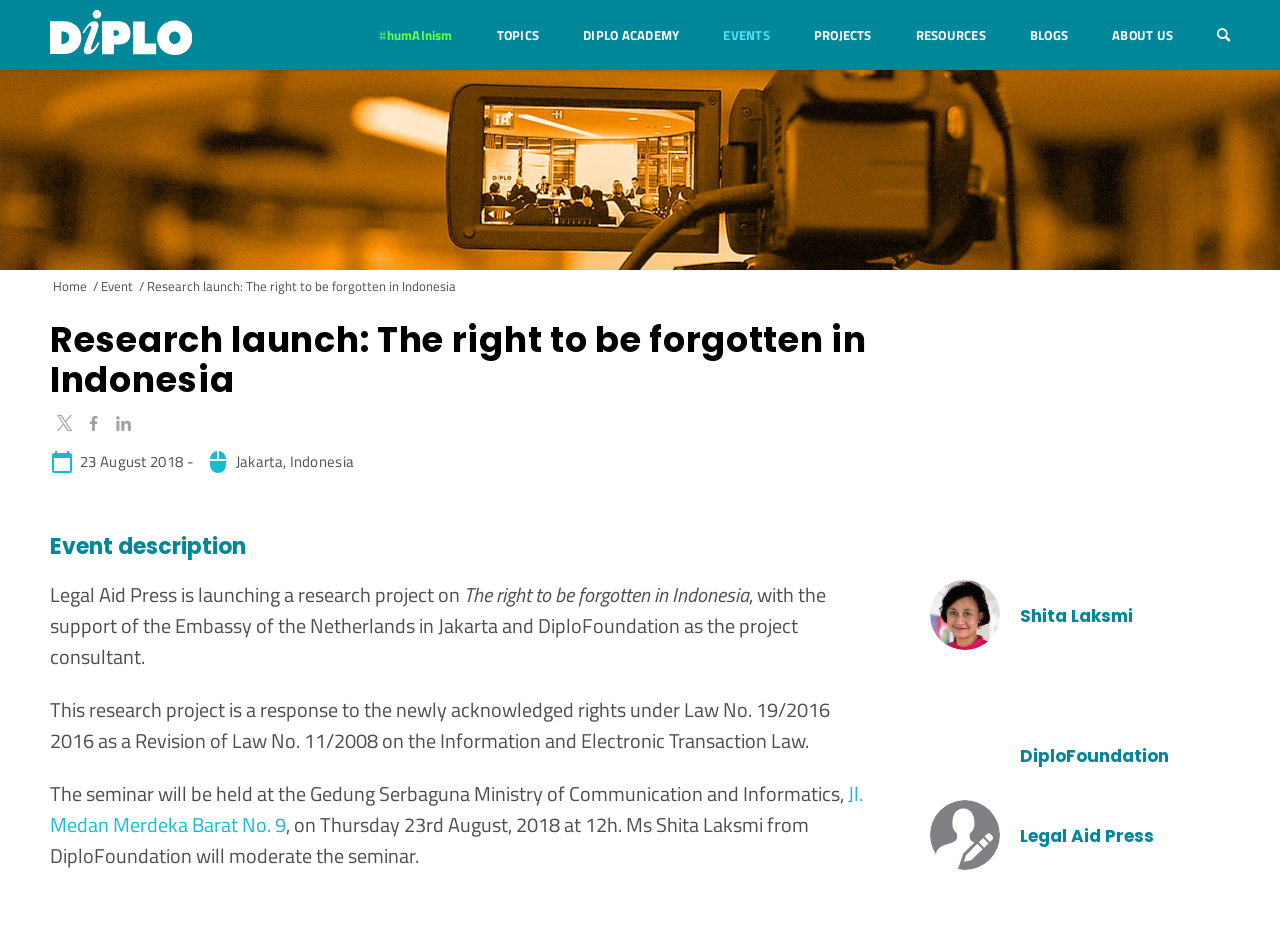Find and extract the text of the primary heading on the webpage.

Research launch: The right to be forgotten in Indonesia